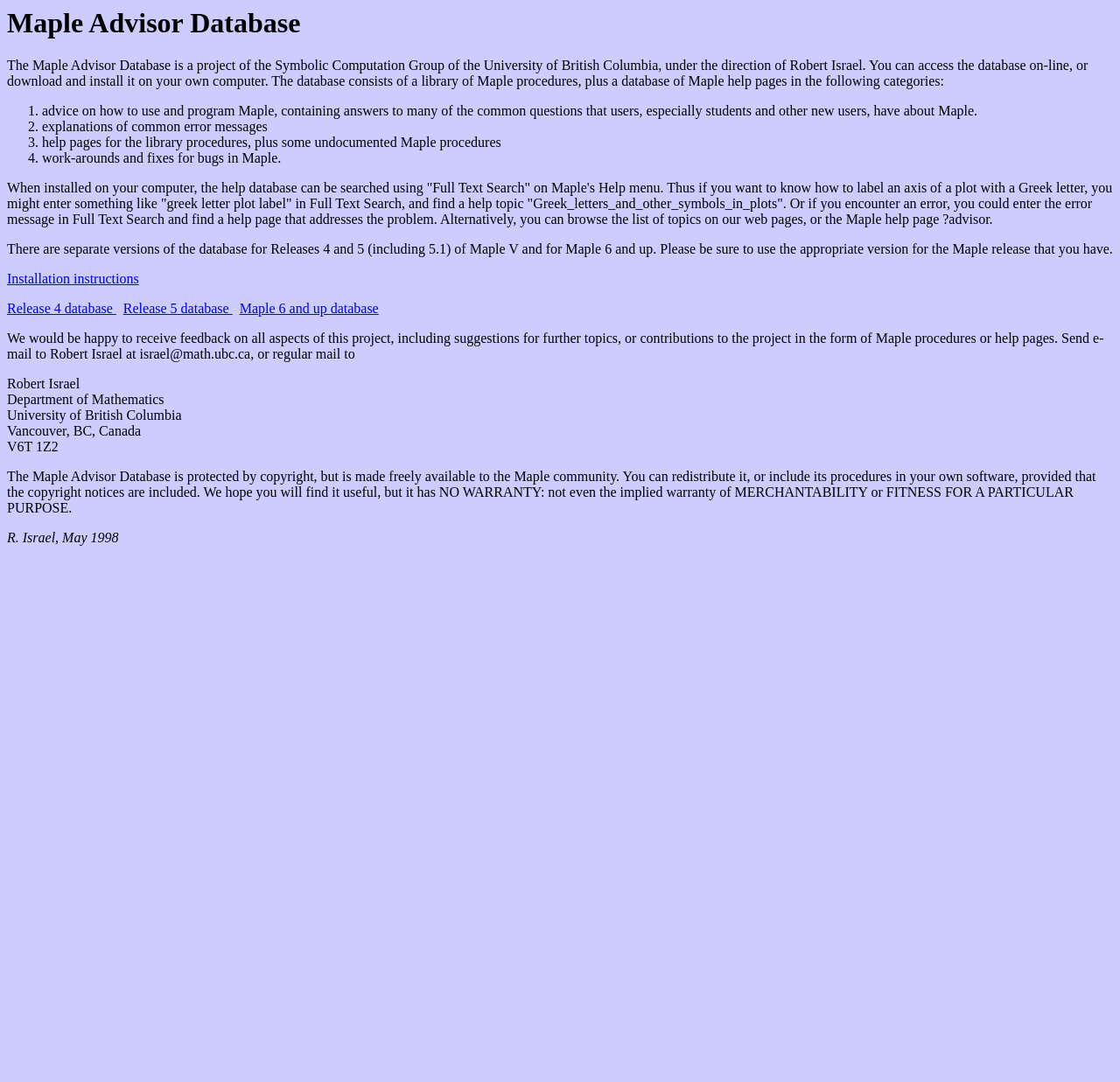What is the Maple Advisor Database?
Based on the screenshot, provide your answer in one word or phrase.

A project of the Symbolic Computation Group